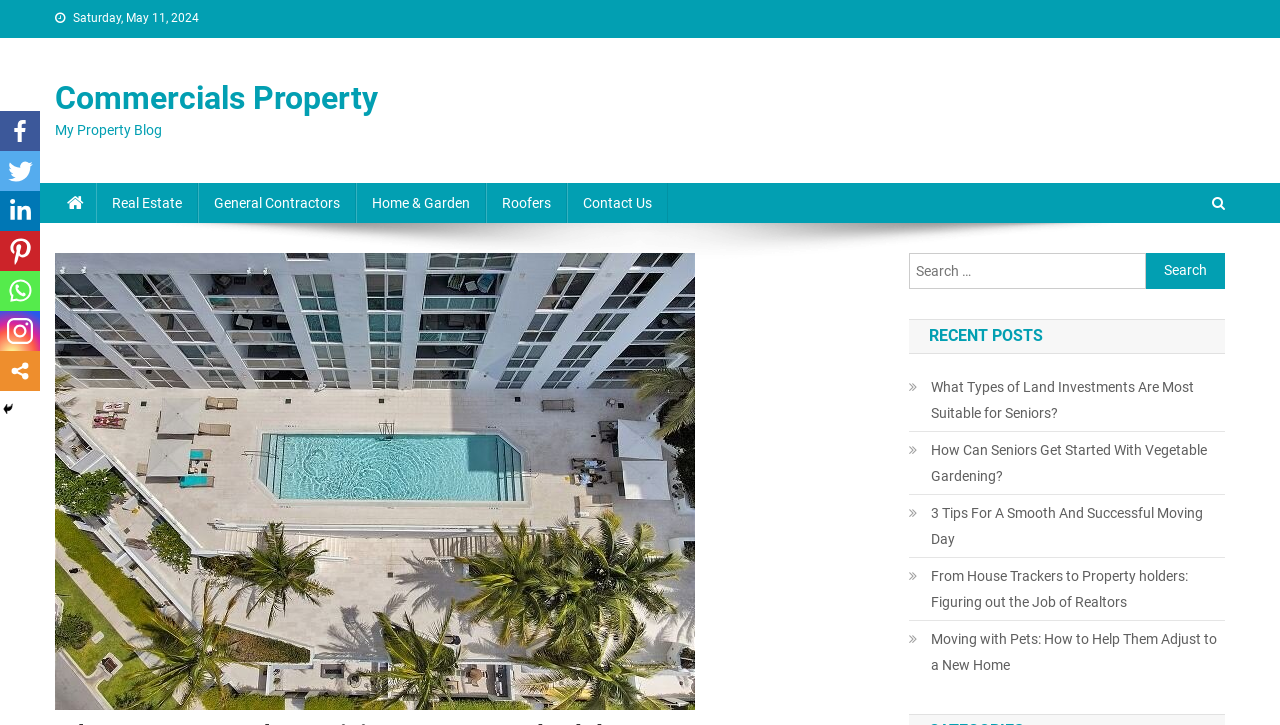How many social media links are there?
Use the information from the image to give a detailed answer to the question.

There are six social media links, including Facebook, Twitter, Linkedin, Pinterest, Whatsapp, and Instagram, which are located at the bottom of the webpage.